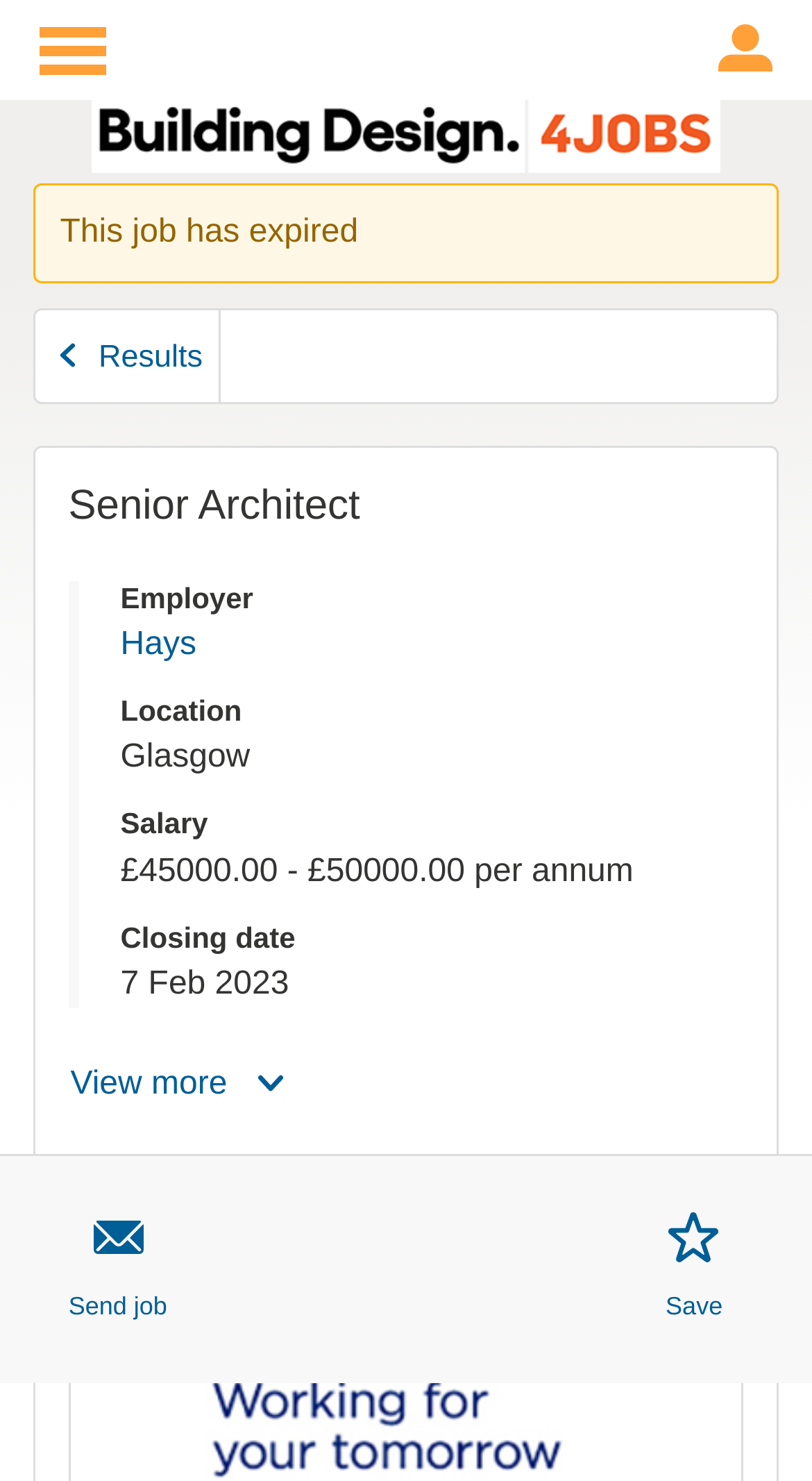Identify the bounding box coordinates for the element you need to click to achieve the following task: "Send job". Provide the bounding box coordinates as four float numbers between 0 and 1, in the form [left, top, right, bottom].

[0.082, 0.797, 0.208, 0.911]